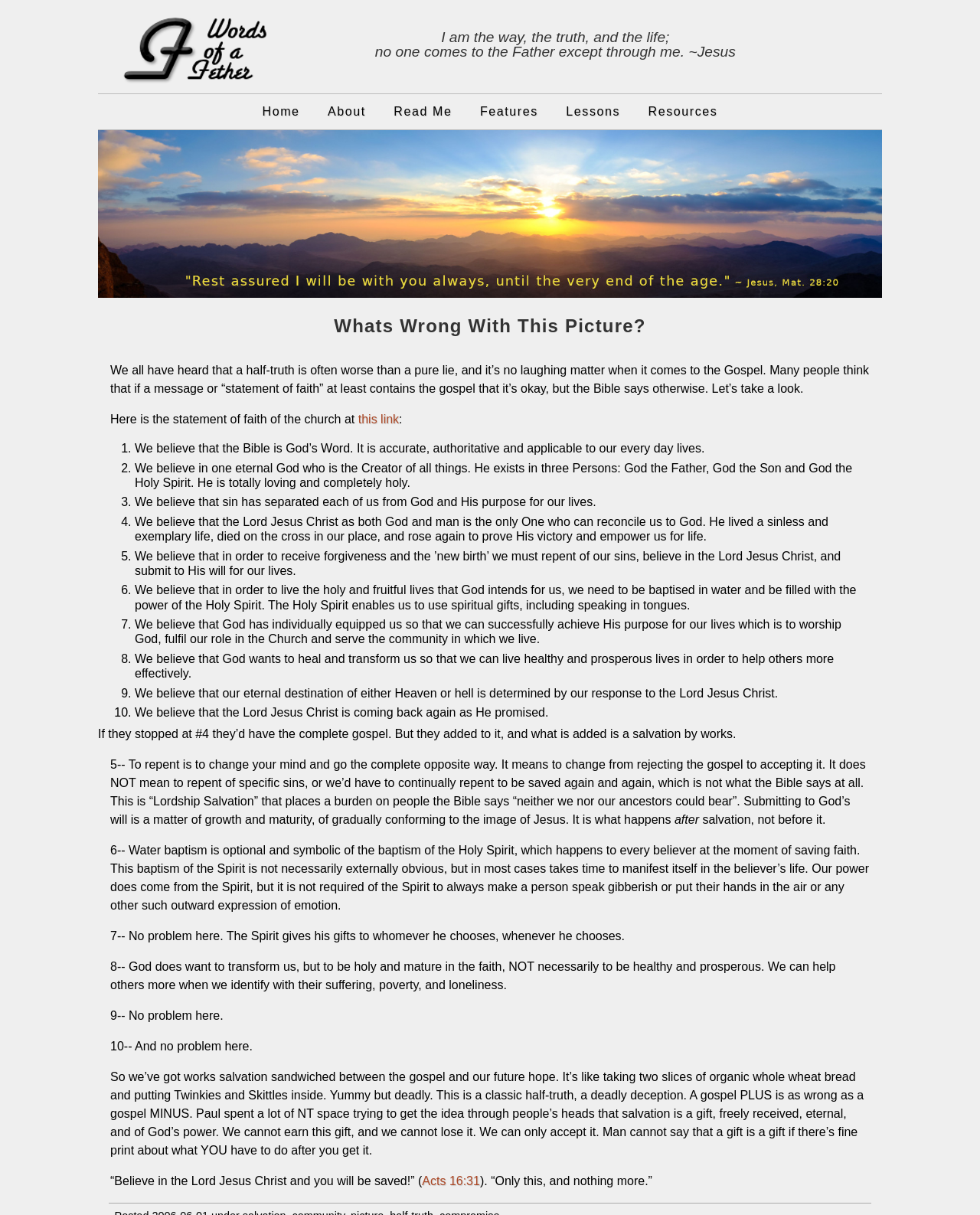Identify the bounding box coordinates for the region to click in order to carry out this instruction: "Search in book". Provide the coordinates using four float numbers between 0 and 1, formatted as [left, top, right, bottom].

None